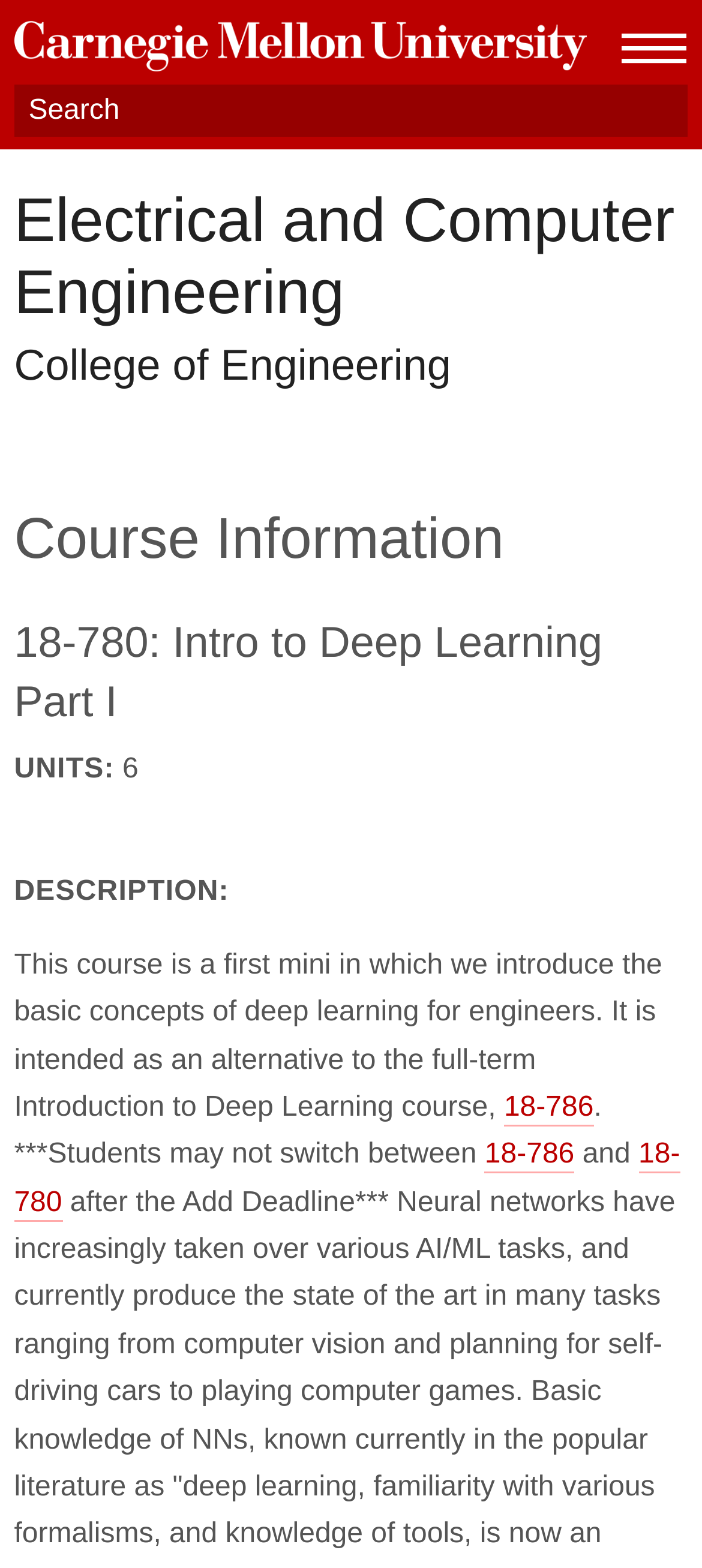Answer succinctly with a single word or phrase:
What is the college of the department?

College of Engineering